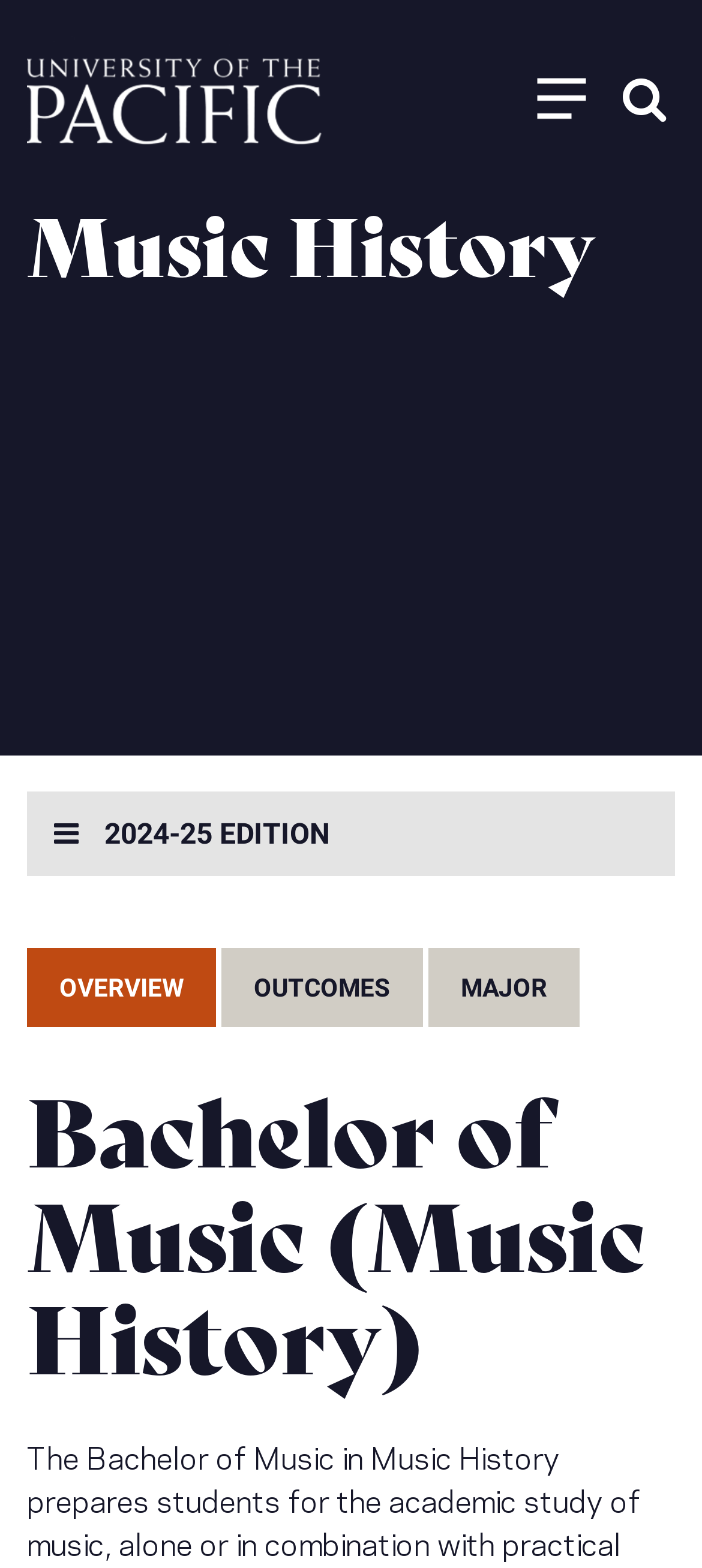Find the bounding box coordinates of the clickable element required to execute the following instruction: "Click the Back to top button". Provide the coordinates as four float numbers between 0 and 1, i.e., [left, top, right, bottom].

[0.808, 0.767, 0.936, 0.825]